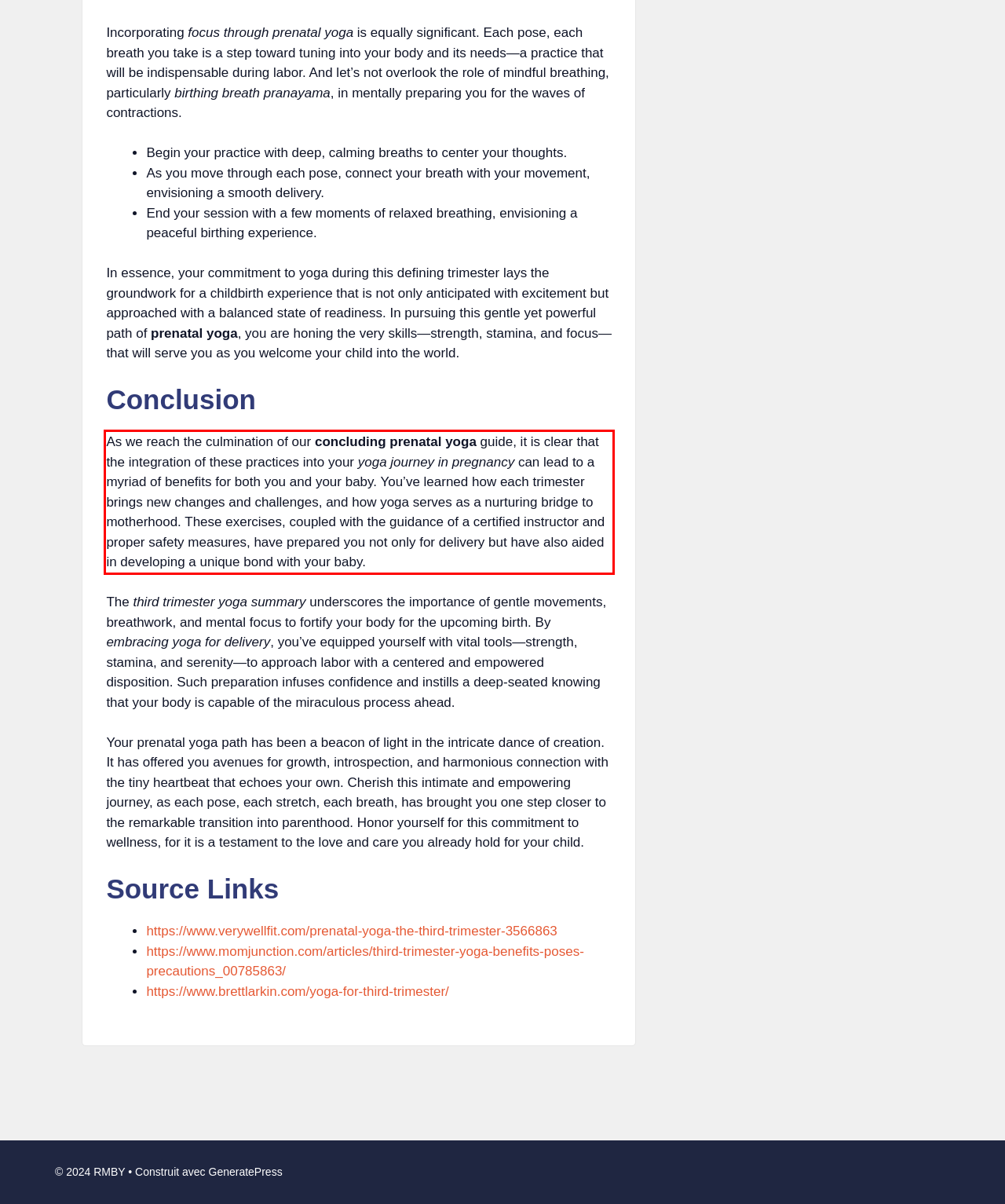You have a screenshot of a webpage, and there is a red bounding box around a UI element. Utilize OCR to extract the text within this red bounding box.

As we reach the culmination of our concluding prenatal yoga guide, it is clear that the integration of these practices into your yoga journey in pregnancy can lead to a myriad of benefits for both you and your baby. You’ve learned how each trimester brings new changes and challenges, and how yoga serves as a nurturing bridge to motherhood. These exercises, coupled with the guidance of a certified instructor and proper safety measures, have prepared you not only for delivery but have also aided in developing a unique bond with your baby.